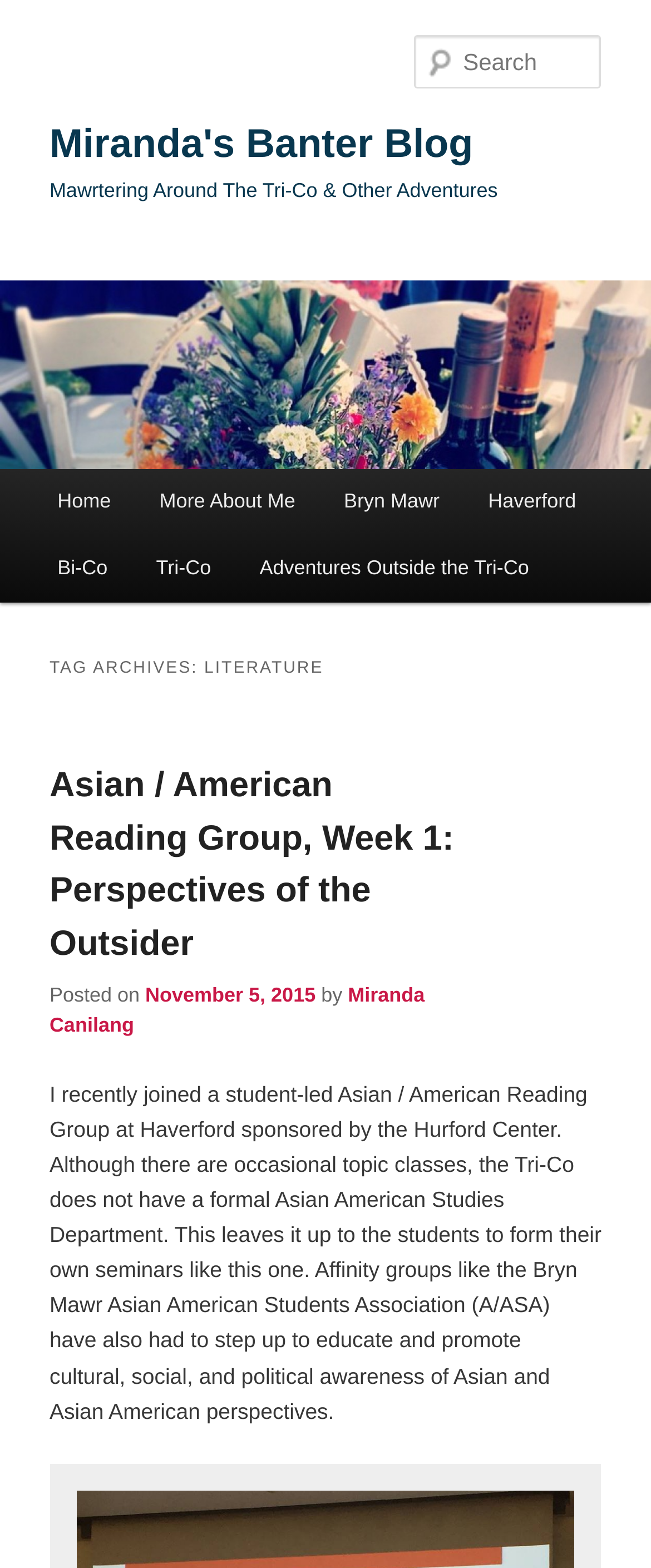Give a short answer to this question using one word or a phrase:
What is the name of the blog?

Miranda's Banter Blog